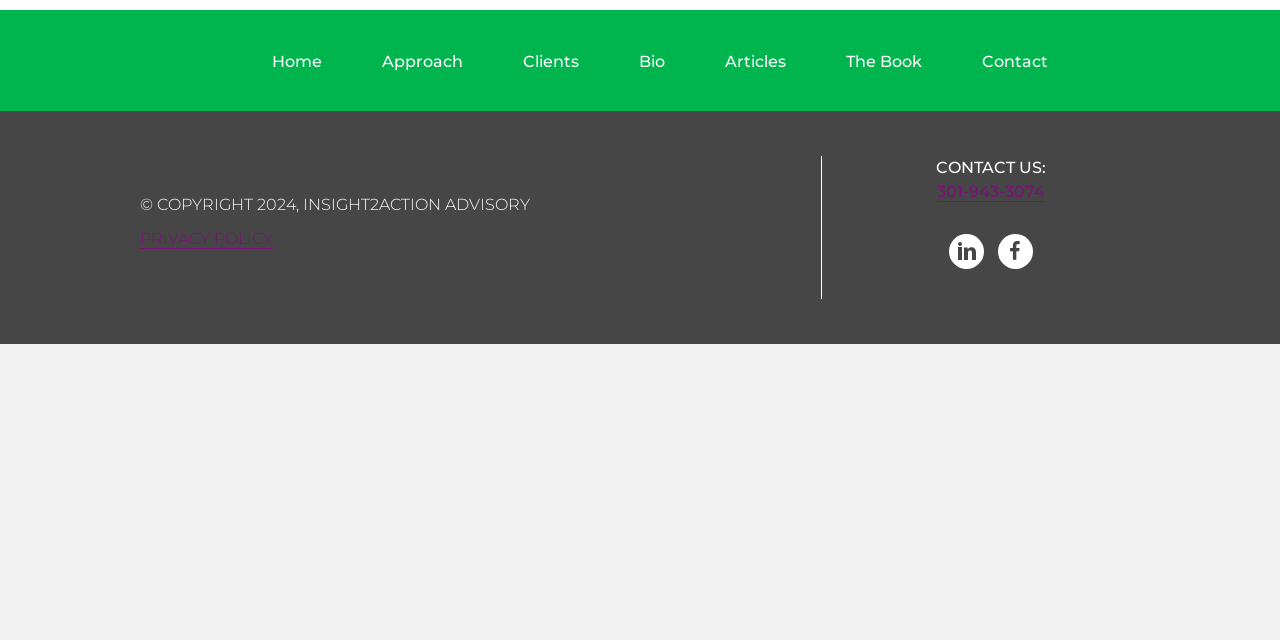Locate the UI element that matches the description The Book in the webpage screenshot. Return the bounding box coordinates in the format (top-left x, top-left y, bottom-right x, bottom-right y), with values ranging from 0 to 1.

[0.638, 0.074, 0.744, 0.12]